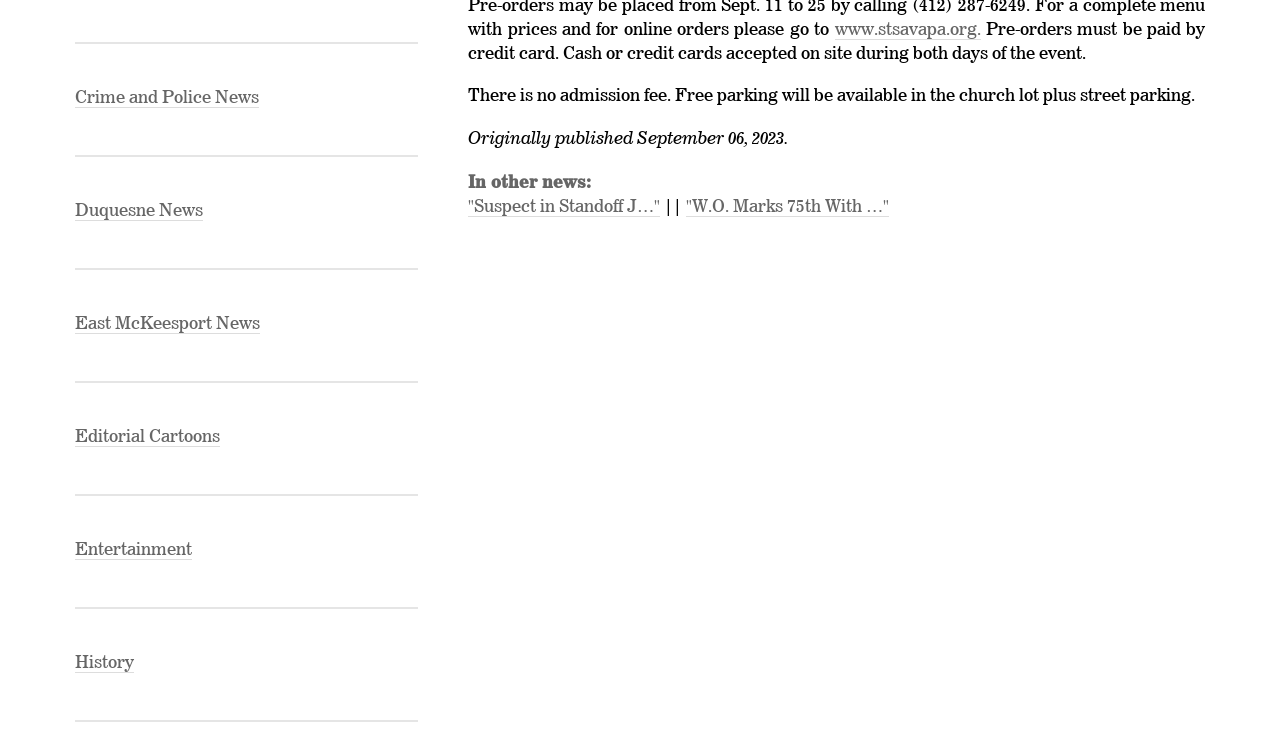Can you look at the image and give a comprehensive answer to the question:
What is the date of the original publication?

I found the StaticText element with the text 'Originally published September 06, 2023.' which indicates the date of the original publication.